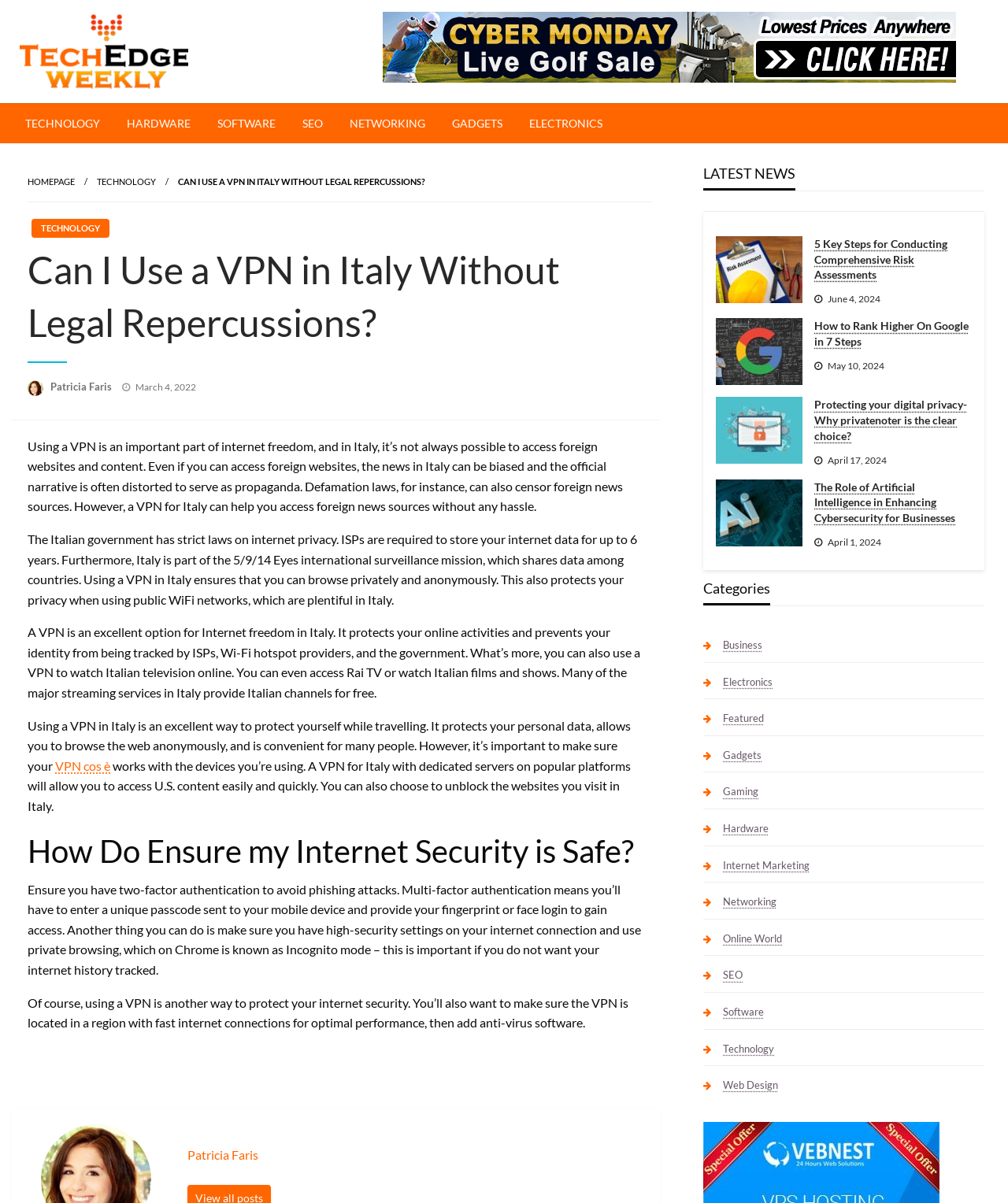What is the name of the author of the article?
Provide a one-word or short-phrase answer based on the image.

Patricia Faris